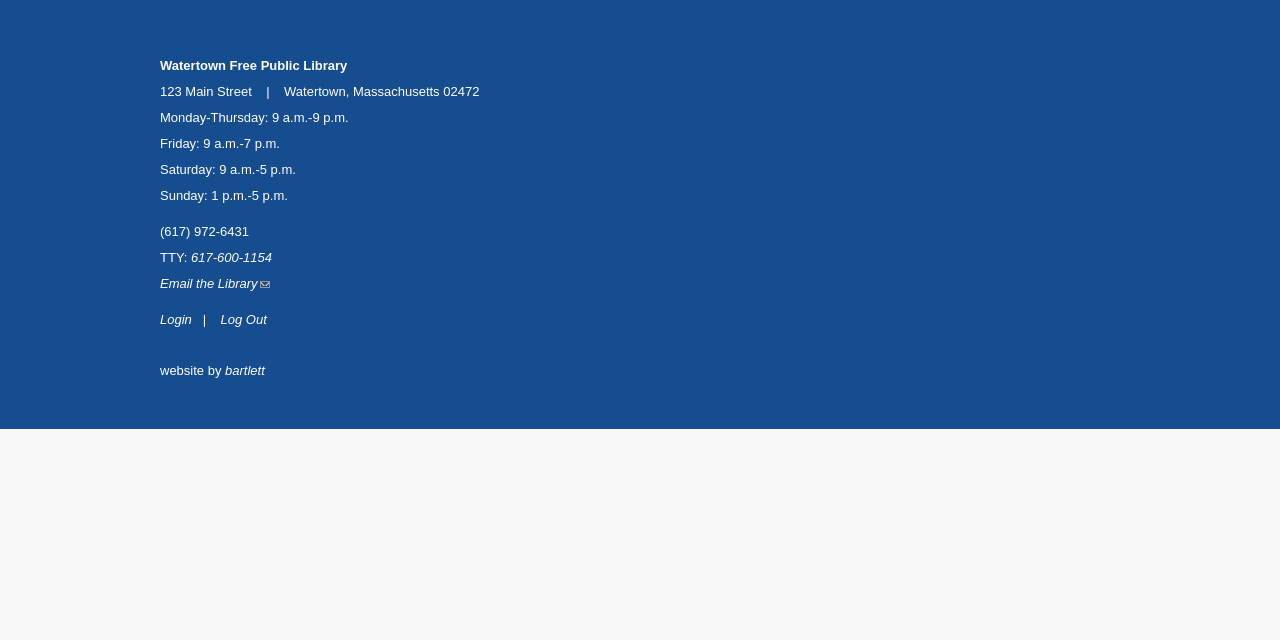Calculate the bounding box coordinates for the UI element based on the following description: "Email the Library(link sends e-mail)". Ensure the coordinates are four float numbers between 0 and 1, i.e., [left, top, right, bottom].

[0.125, 0.431, 0.211, 0.455]